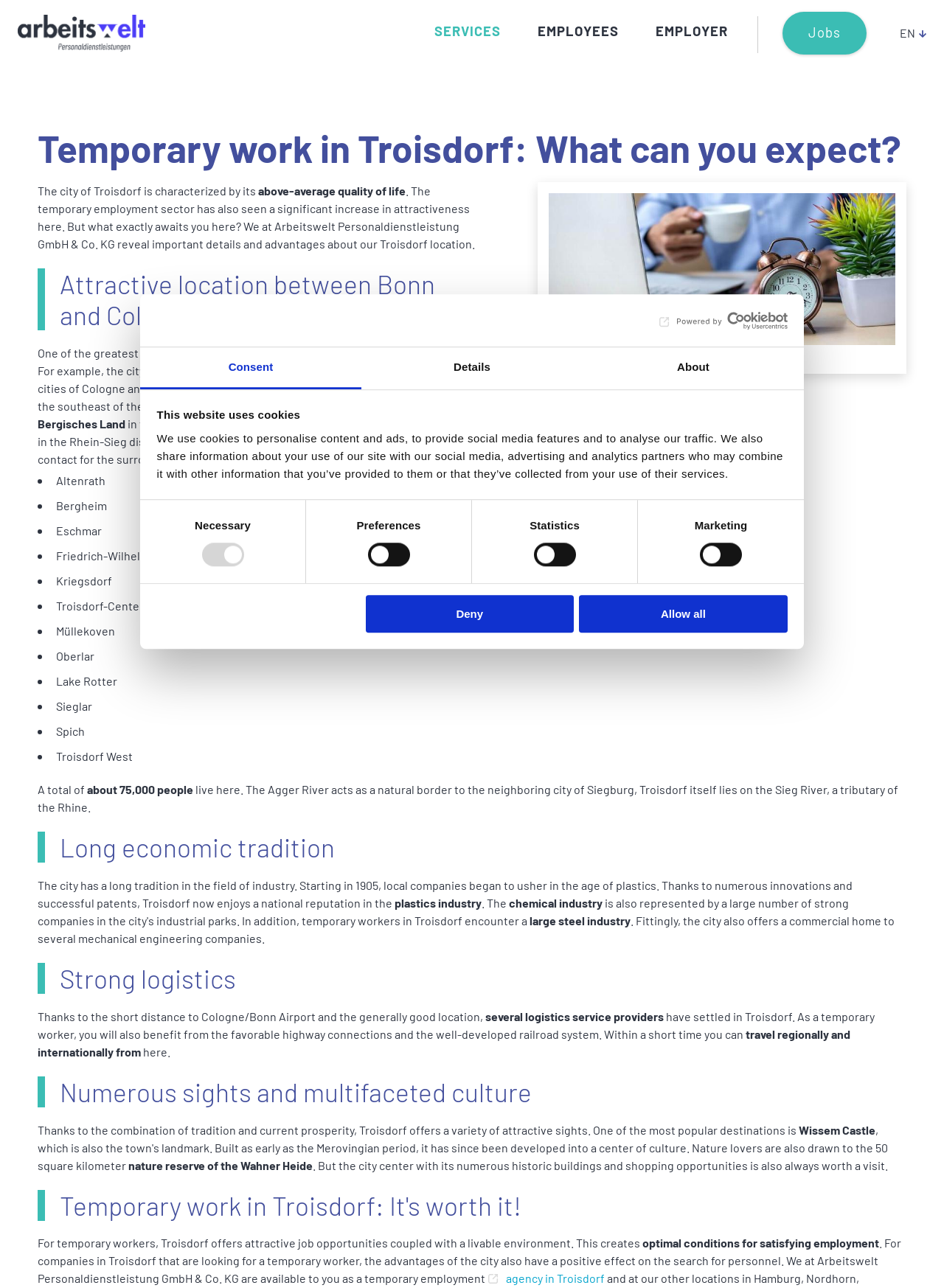What is the name of the castle mentioned on the webpage?
Using the visual information, answer the question in a single word or phrase.

Wissem Castle